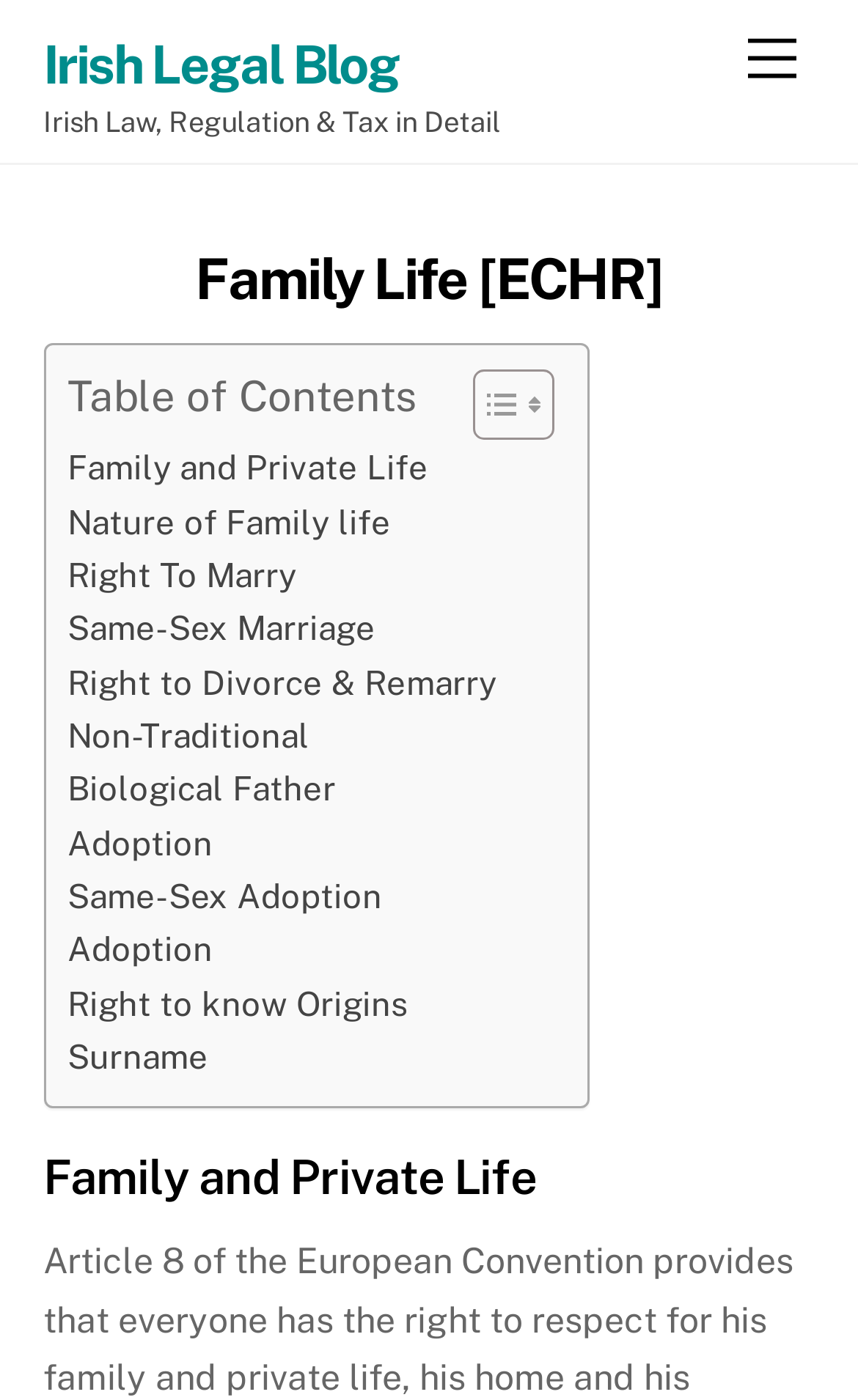Identify the bounding box for the UI element described as: "Biological Father". Ensure the coordinates are four float numbers between 0 and 1, formatted as [left, top, right, bottom].

[0.078, 0.545, 0.391, 0.584]